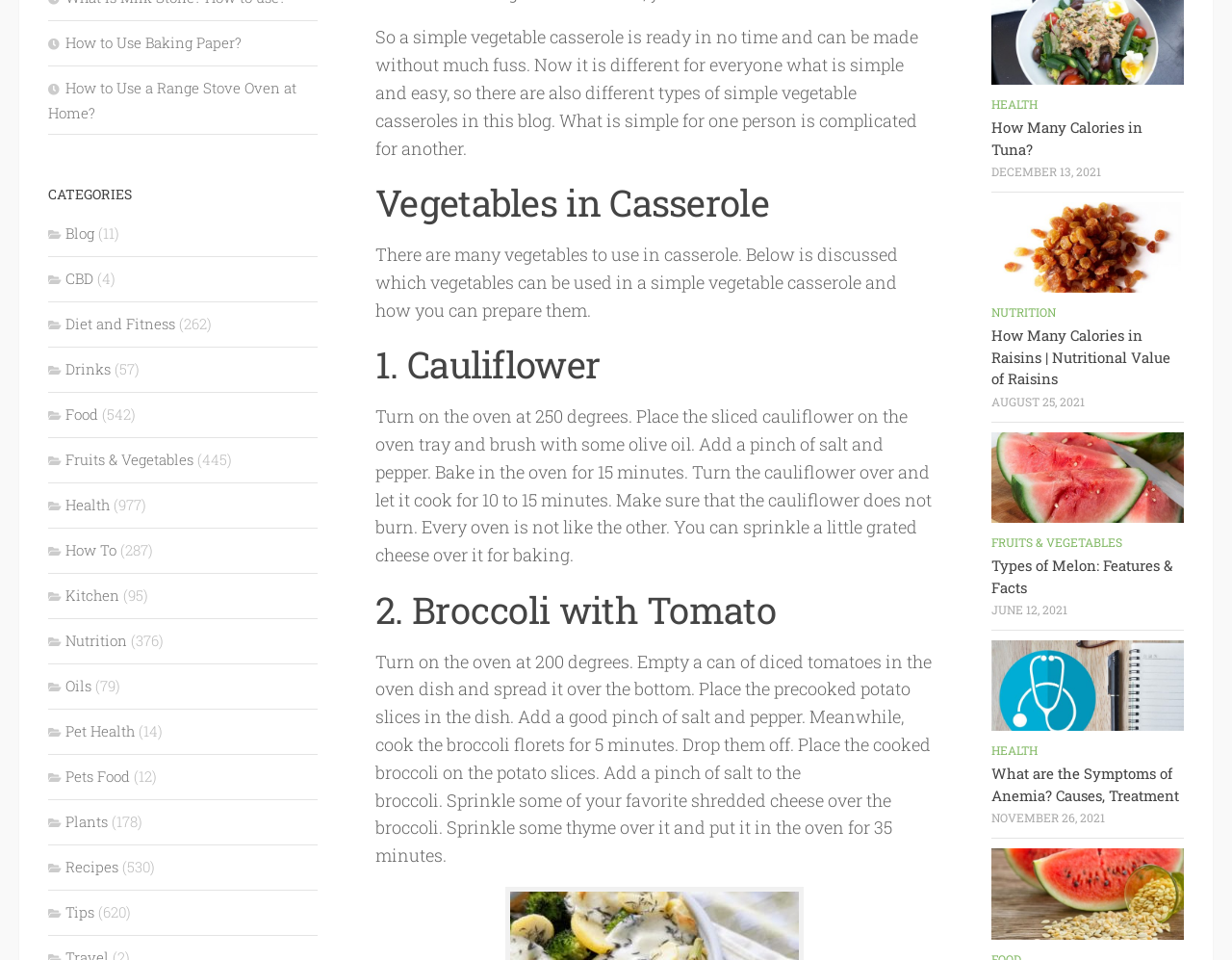Determine the bounding box coordinates for the element that should be clicked to follow this instruction: "Click on 'How to Use Baking Paper?'". The coordinates should be given as four float numbers between 0 and 1, in the format [left, top, right, bottom].

[0.039, 0.034, 0.196, 0.054]